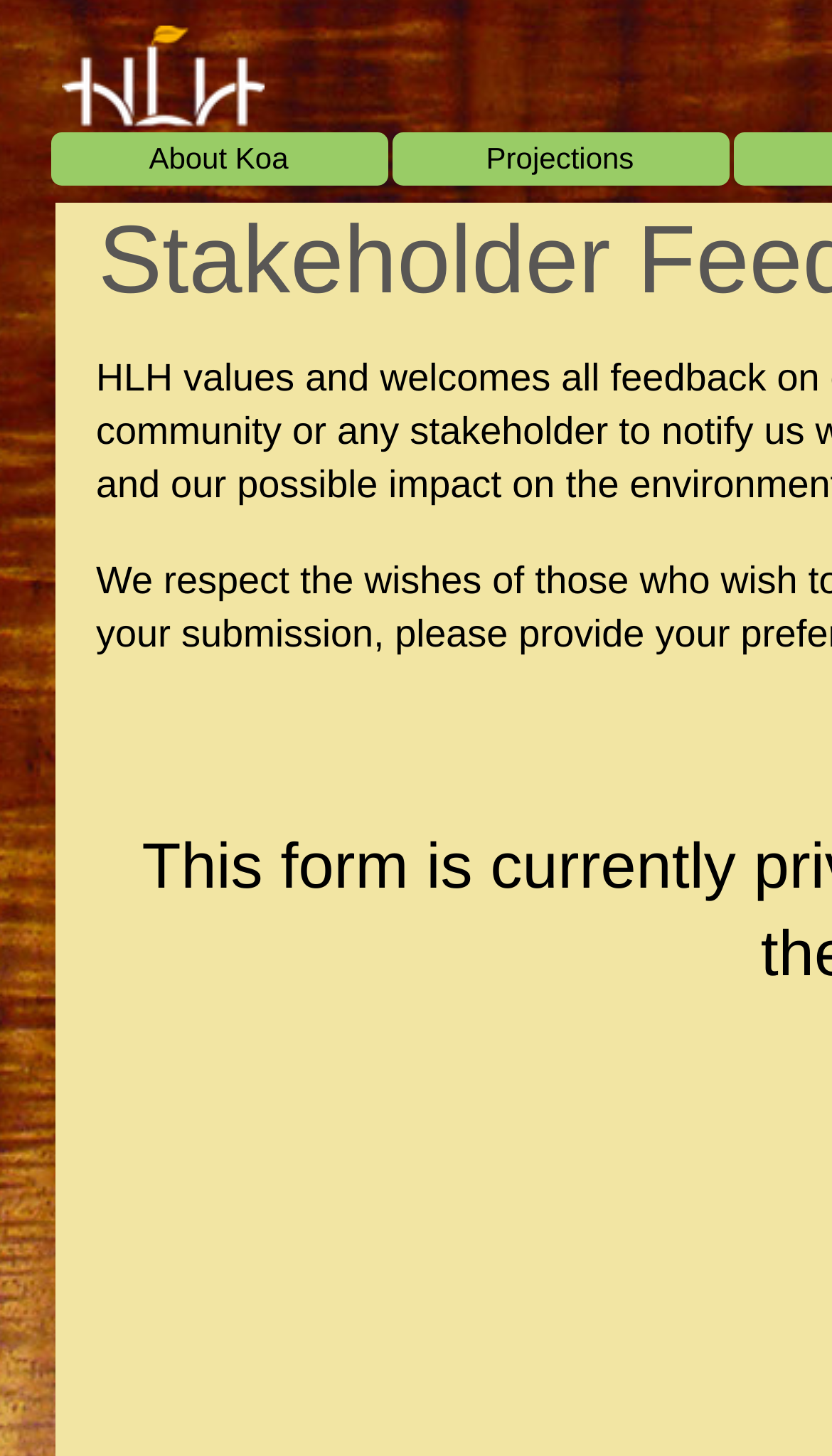Extract the bounding box coordinates of the UI element described by: "Projections". The coordinates should include four float numbers ranging from 0 to 1, e.g., [left, top, right, bottom].

[0.472, 0.091, 0.877, 0.128]